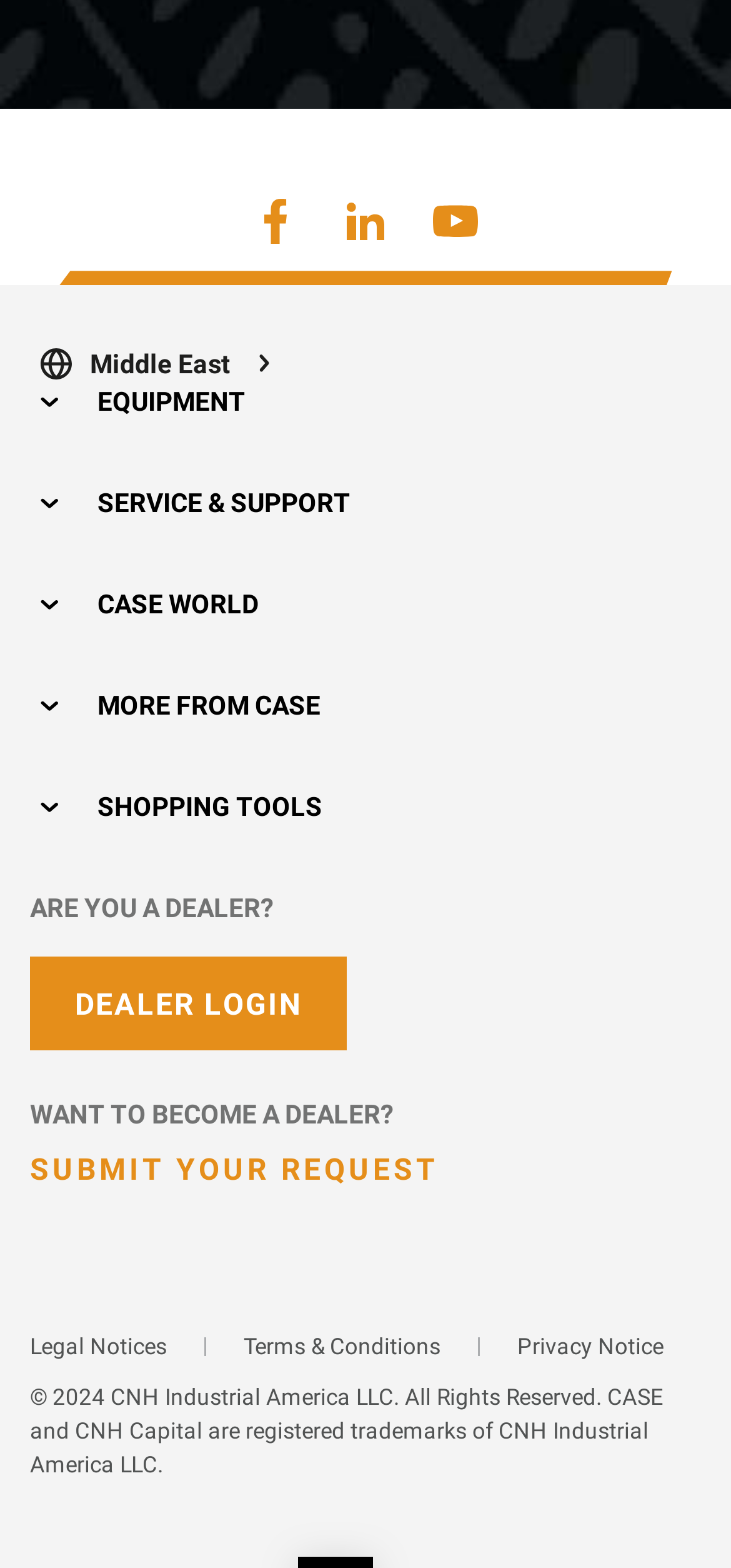Use a single word or phrase to answer the question: What options are available for dealers?

DEALER LOGIN, SUBMIT YOUR REQUEST